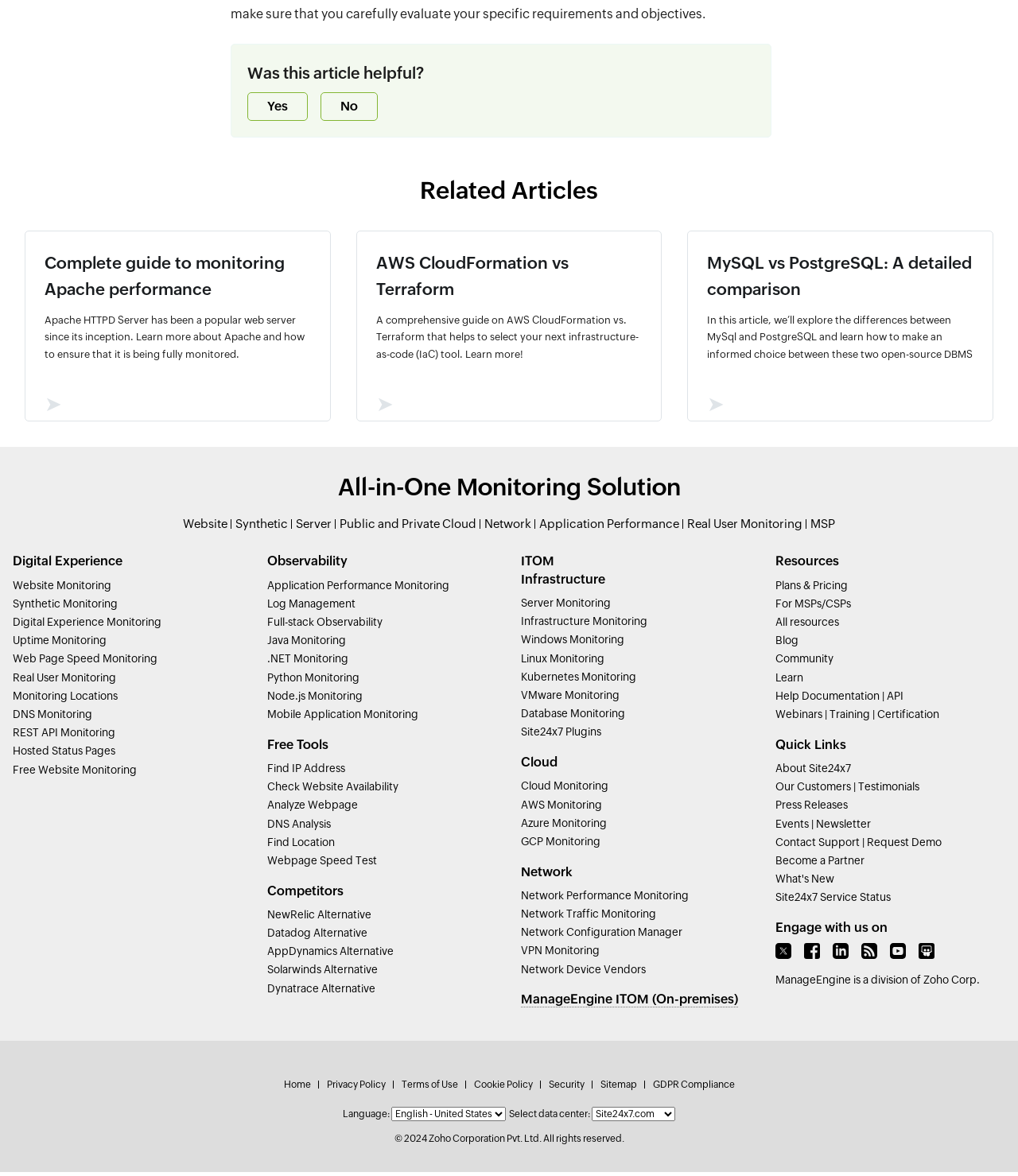Pinpoint the bounding box coordinates of the clickable element needed to complete the instruction: "Check 'Website Monitoring'". The coordinates should be provided as four float numbers between 0 and 1: [left, top, right, bottom].

[0.012, 0.492, 0.109, 0.503]